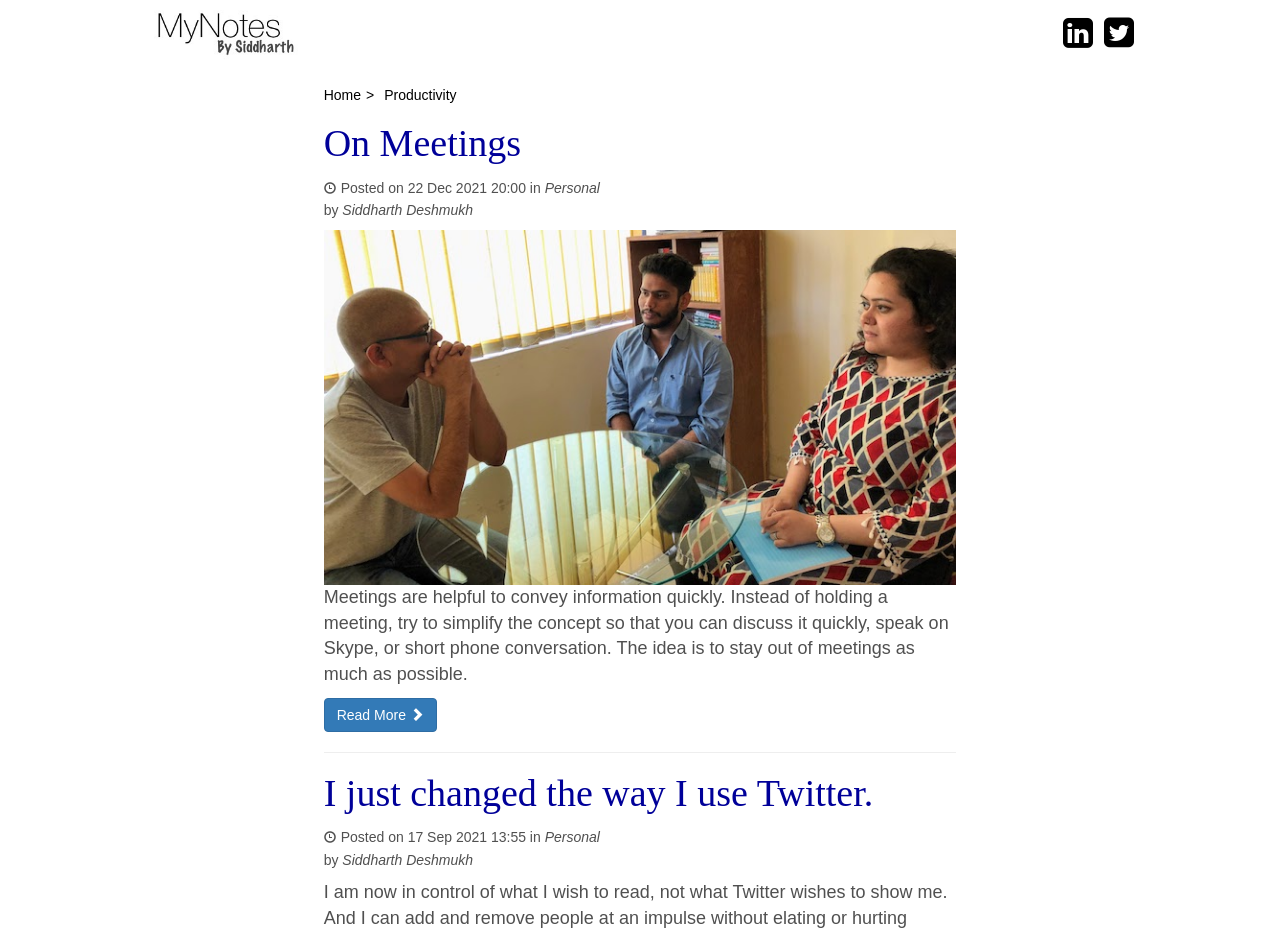Use a single word or phrase to answer the question:
What is the author of the blog posts?

Siddharth Deshmukh